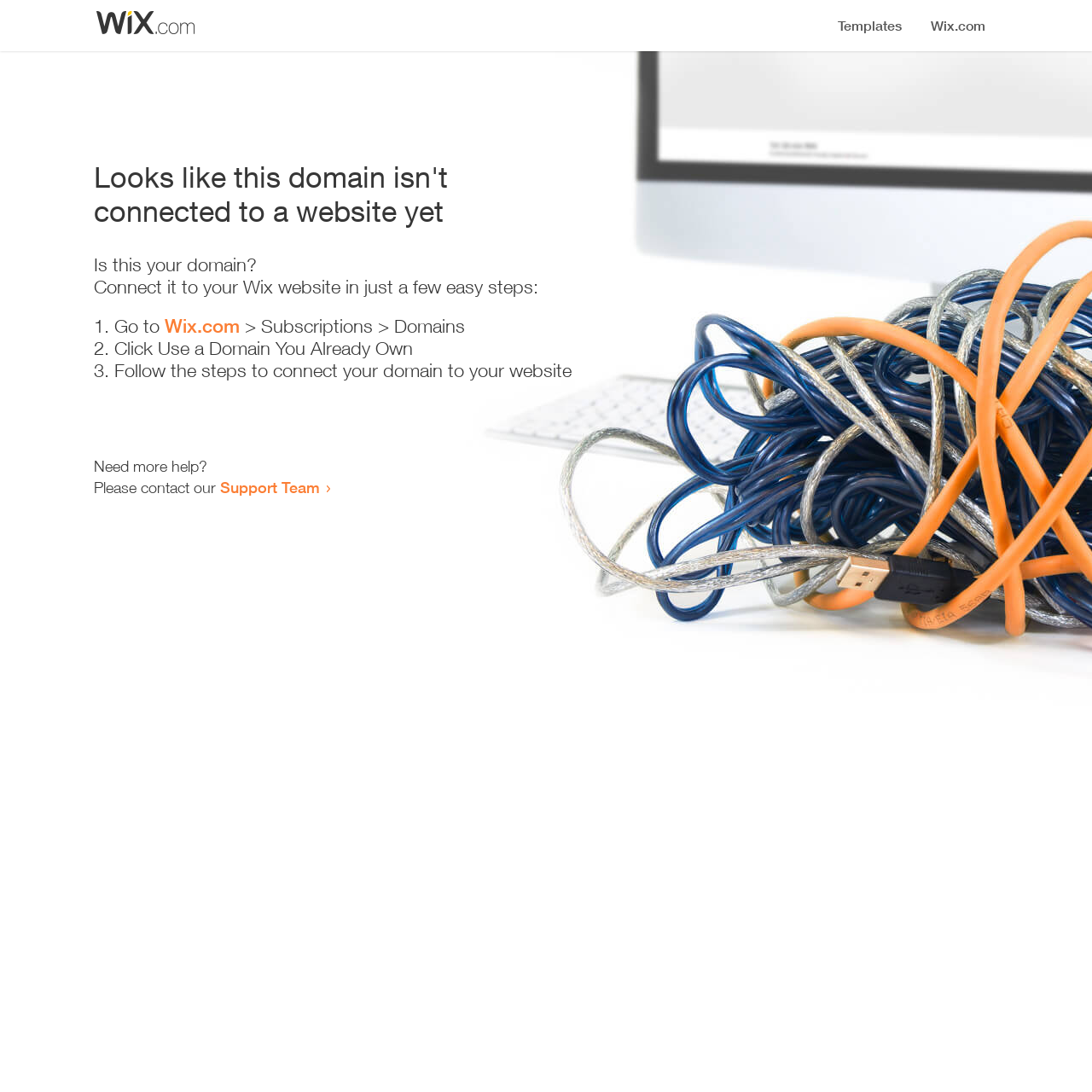Is this webpage related to Wix?
Based on the image content, provide your answer in one word or a short phrase.

Yes